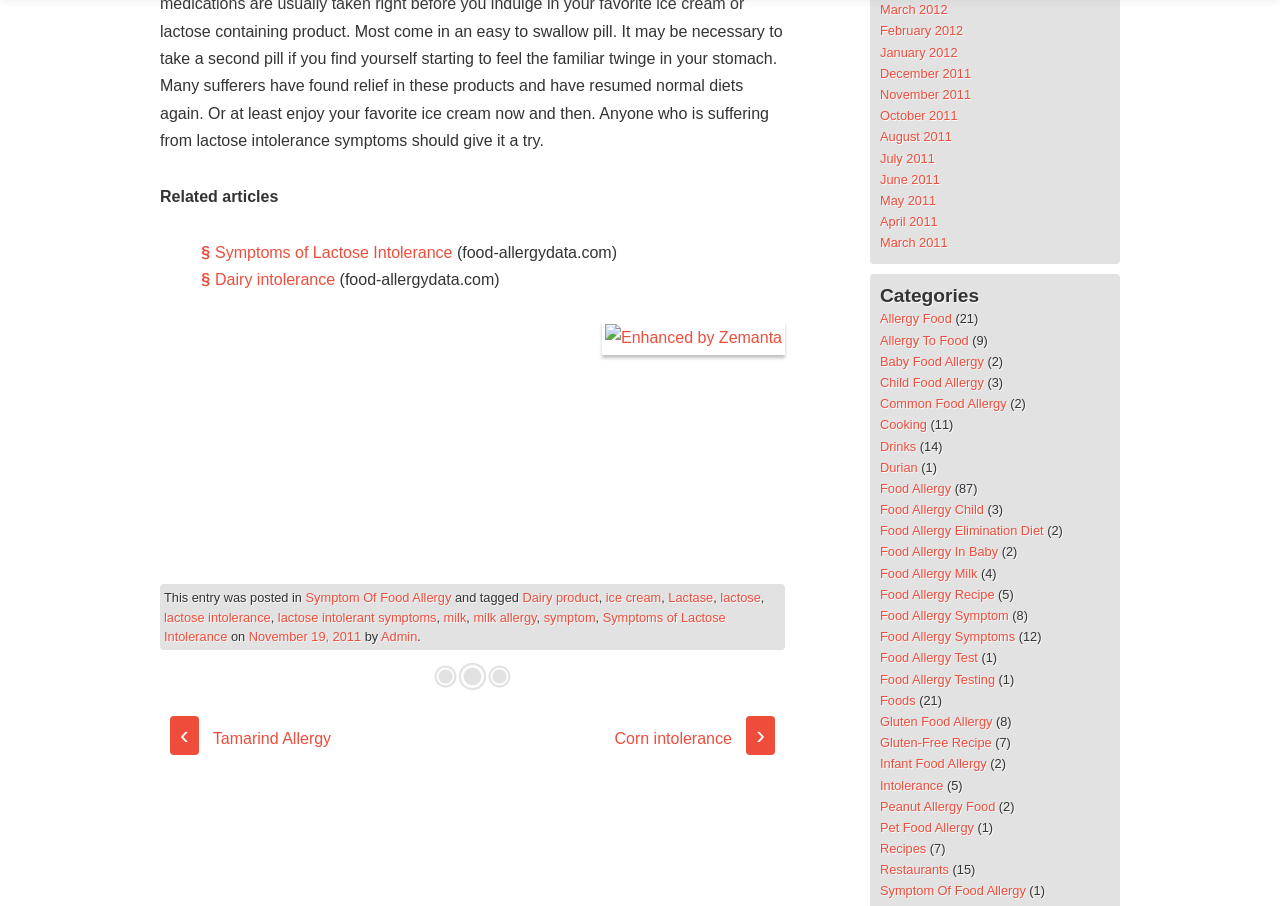Determine the bounding box coordinates of the clickable element to complete this instruction: "Read the article posted on 'November 19, 2011'". Provide the coordinates in the format of four float numbers between 0 and 1, [left, top, right, bottom].

[0.194, 0.694, 0.282, 0.711]